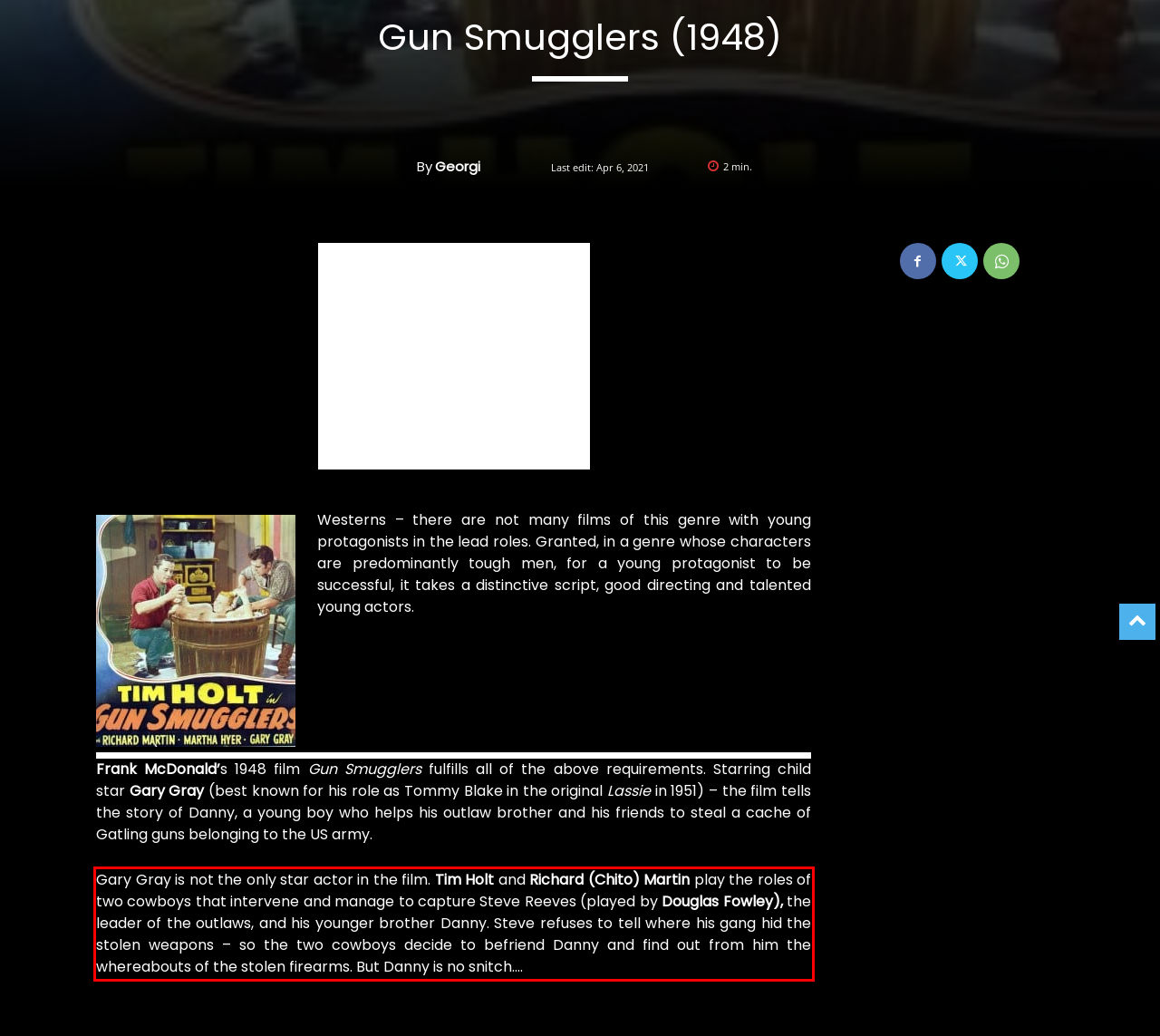Using the provided screenshot of a webpage, recognize and generate the text found within the red rectangle bounding box.

Gary Gray is not the only star actor in the film. Tim Holt and Richard (Chito) Martin play the roles of two cowboys that intervene and manage to capture Steve Reeves (played by Douglas Fowley), the leader of the outlaws, and his younger brother Danny. Steve refuses to tell where his gang hid the stolen weapons – so the two cowboys decide to befriend Danny and find out from him the whereabouts of the stolen firearms. But Danny is no snitch….